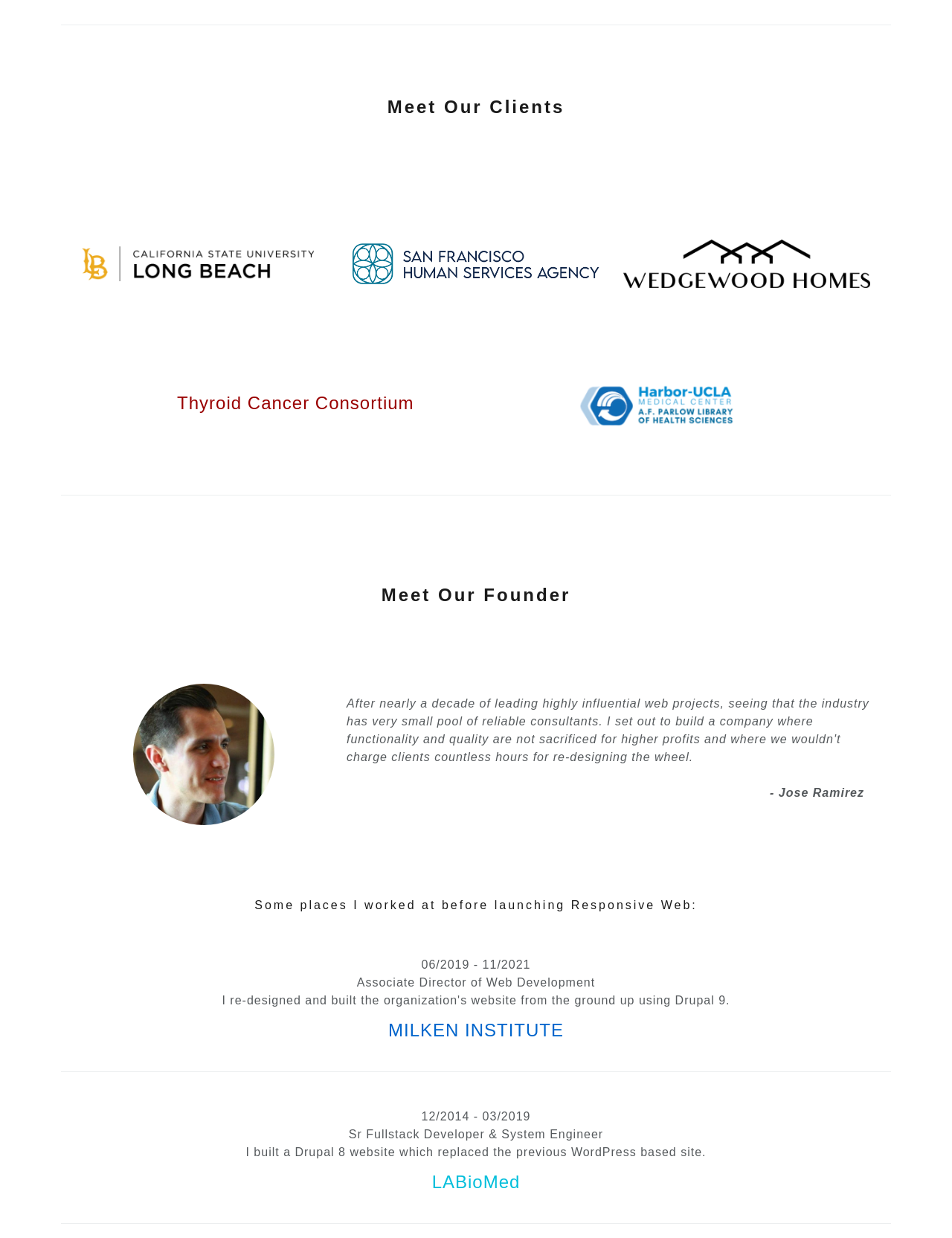Please find the bounding box coordinates in the format (top-left x, top-left y, bottom-right x, bottom-right y) for the given element description. Ensure the coordinates are floating point numbers between 0 and 1. Description: LABioMed

[0.454, 0.946, 0.546, 0.963]